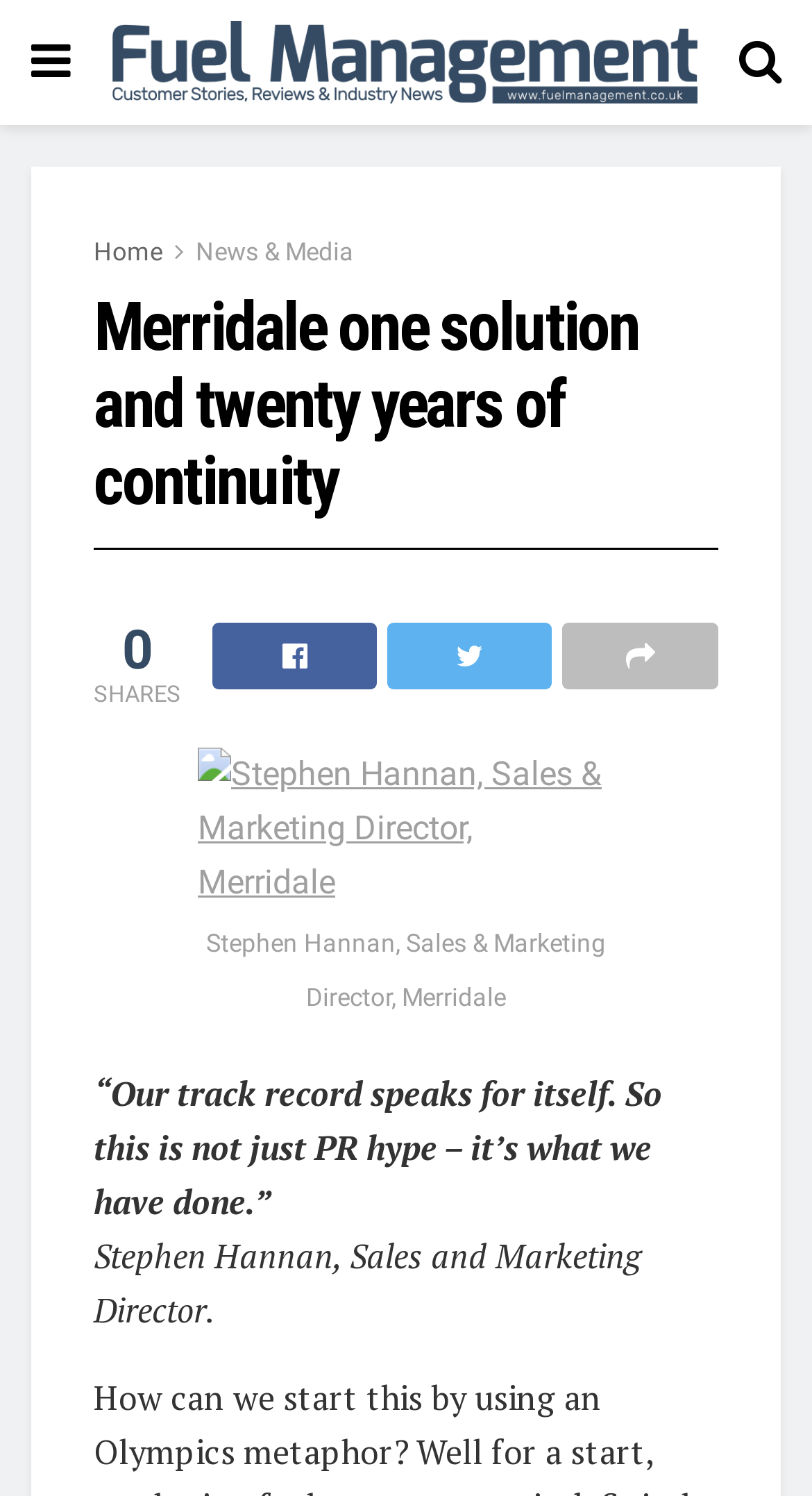For the element described, predict the bounding box coordinates as (top-left x, top-left y, bottom-right x, bottom-right y). All values should be between 0 and 1. Element description: Home

[0.115, 0.159, 0.2, 0.178]